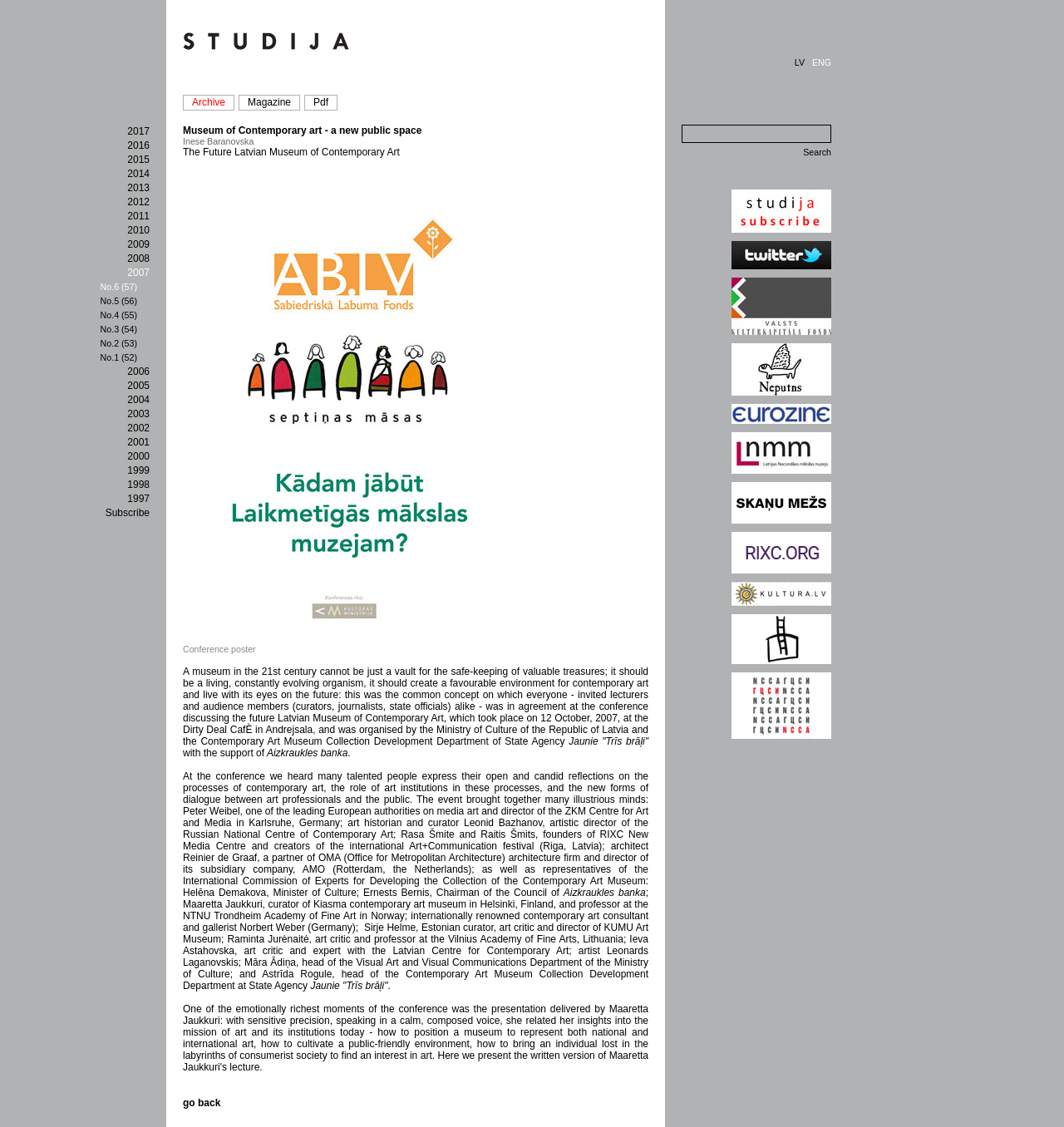What is the topic of the conference mentioned on the webpage?
Please respond to the question with a detailed and well-explained answer.

The webpage mentions a conference that took place on 12 October, 2007, at the Dirty Deal Cafe in Andrejsala. The topic of the conference was 'The Future Latvian Museum of Contemporary Art', which suggests that the webpage is related to art and museums.